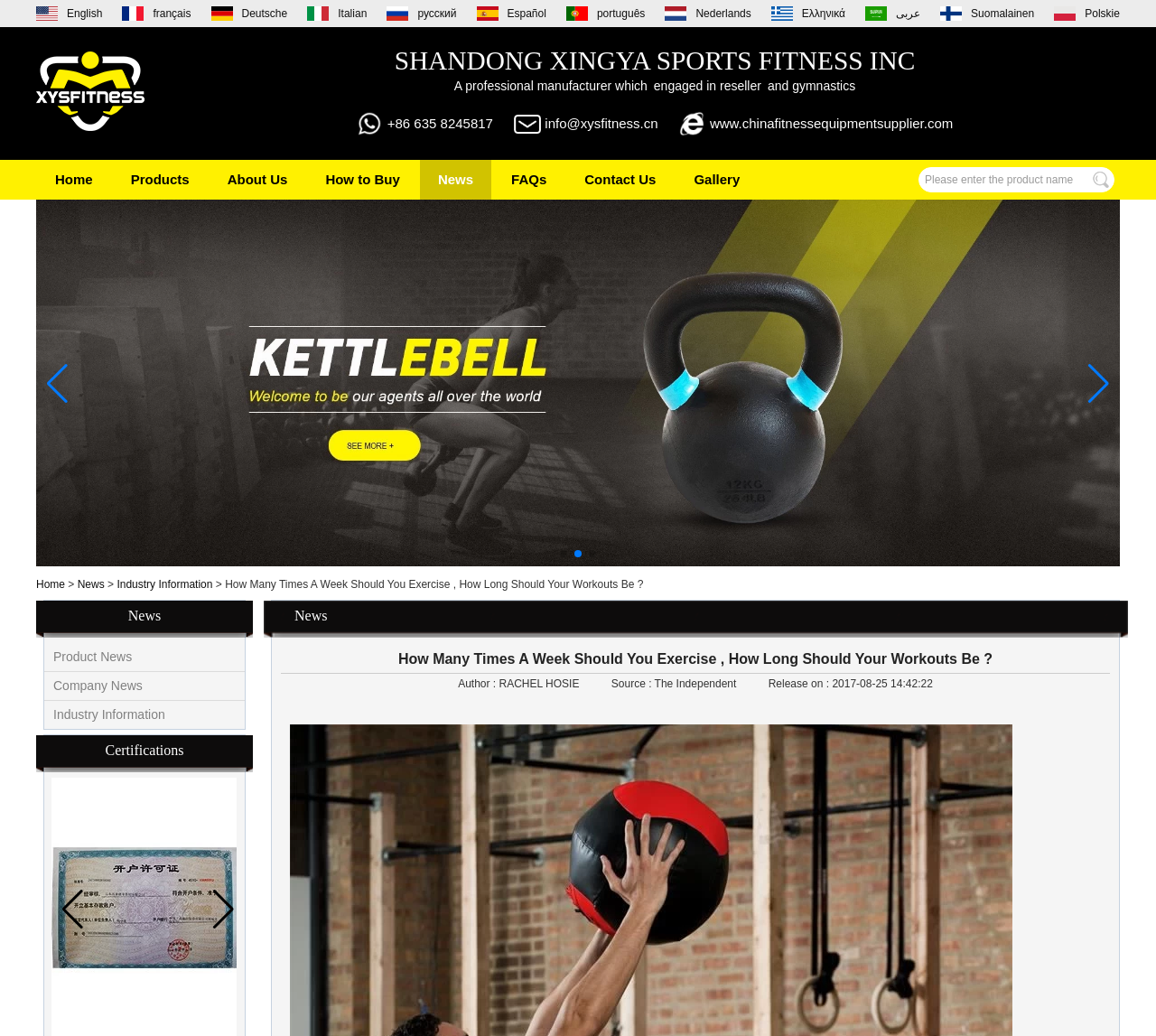Determine the bounding box coordinates of the clickable element to achieve the following action: 'Click the Kundelogin link'. Provide the coordinates as four float values between 0 and 1, formatted as [left, top, right, bottom].

None